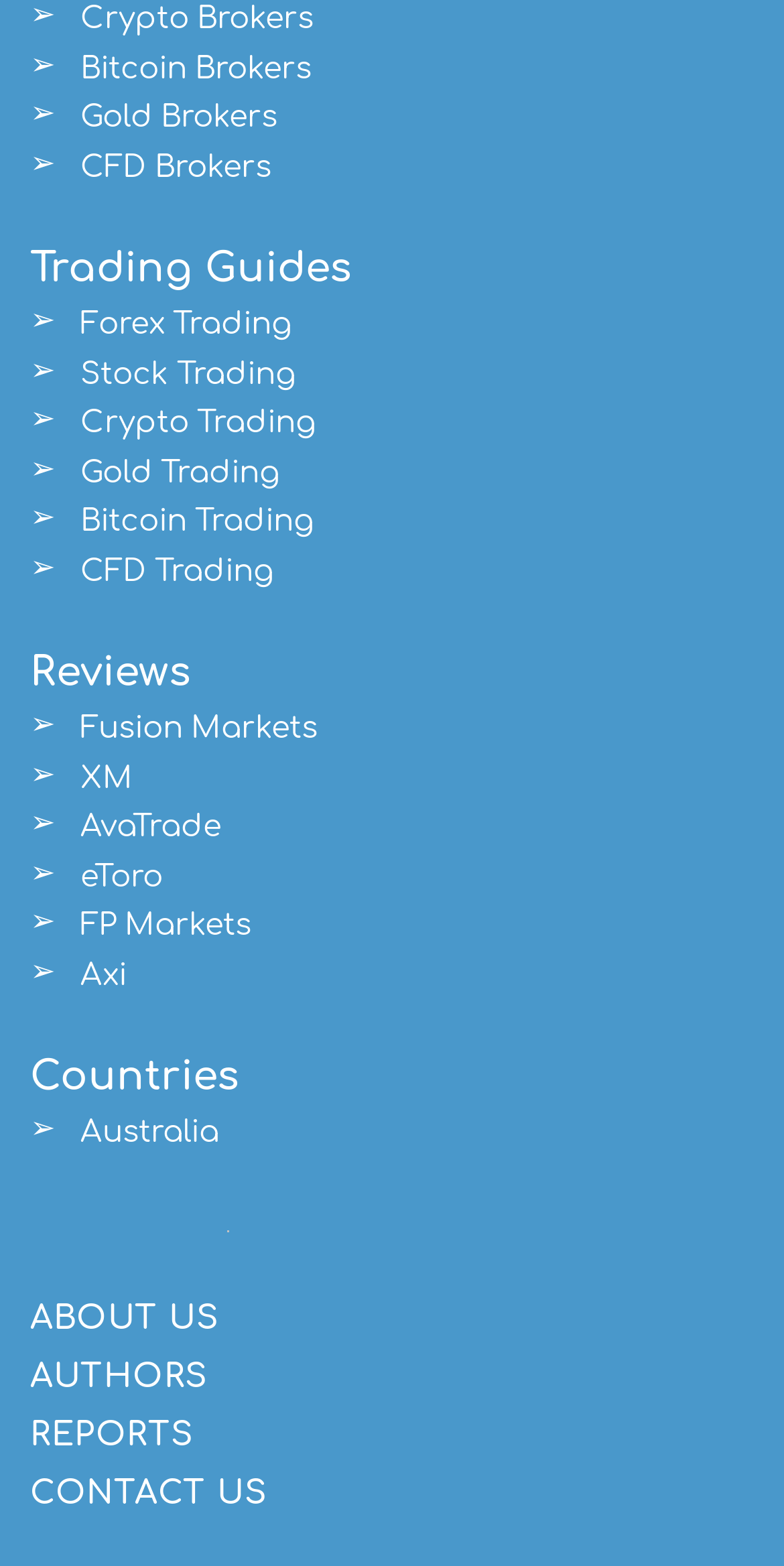Using the information in the image, could you please answer the following question in detail:
What type of brokers are listed on the webpage?

The webpage lists various types of brokers, including Crypto Brokers, Bitcoin Brokers, Gold Brokers, and CFD Brokers, which can be inferred from the links provided under the 'Brokers' section.